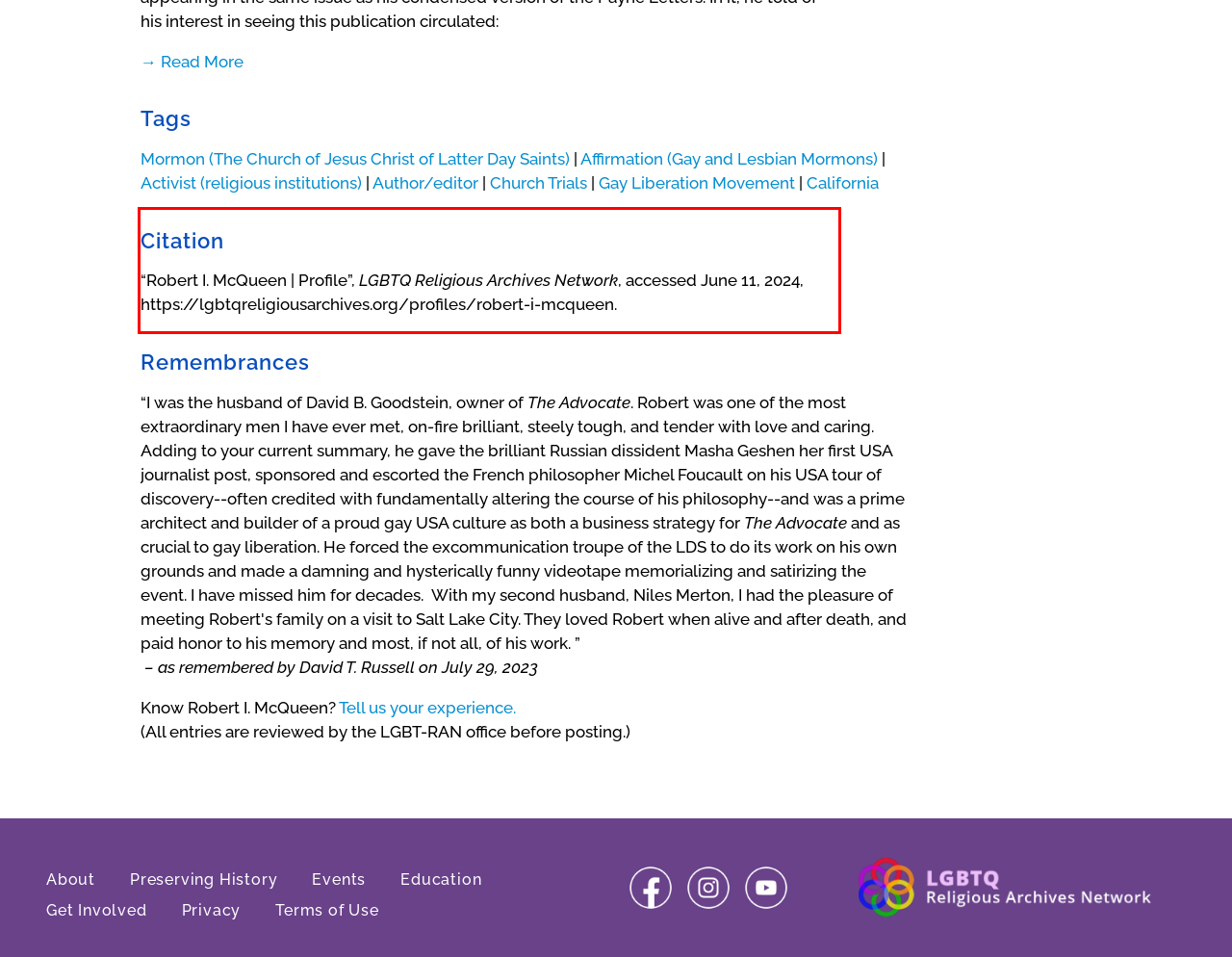Given the screenshot of a webpage, identify the red rectangle bounding box and recognize the text content inside it, generating the extracted text.

Robert then related a very personal LDS mission experience in the early 1960s LDS Austrian Mission. Elder McQueen had given up on God loving him because of being gay. "It angered me," The Advocate editor later confessed, "that a 'loving' God could be so unfair." One day in "the middle of a blinding blizzard, nearly blinded by my tears and the heavy snow," the young missionary left his companion and ended up in a Vienna park.